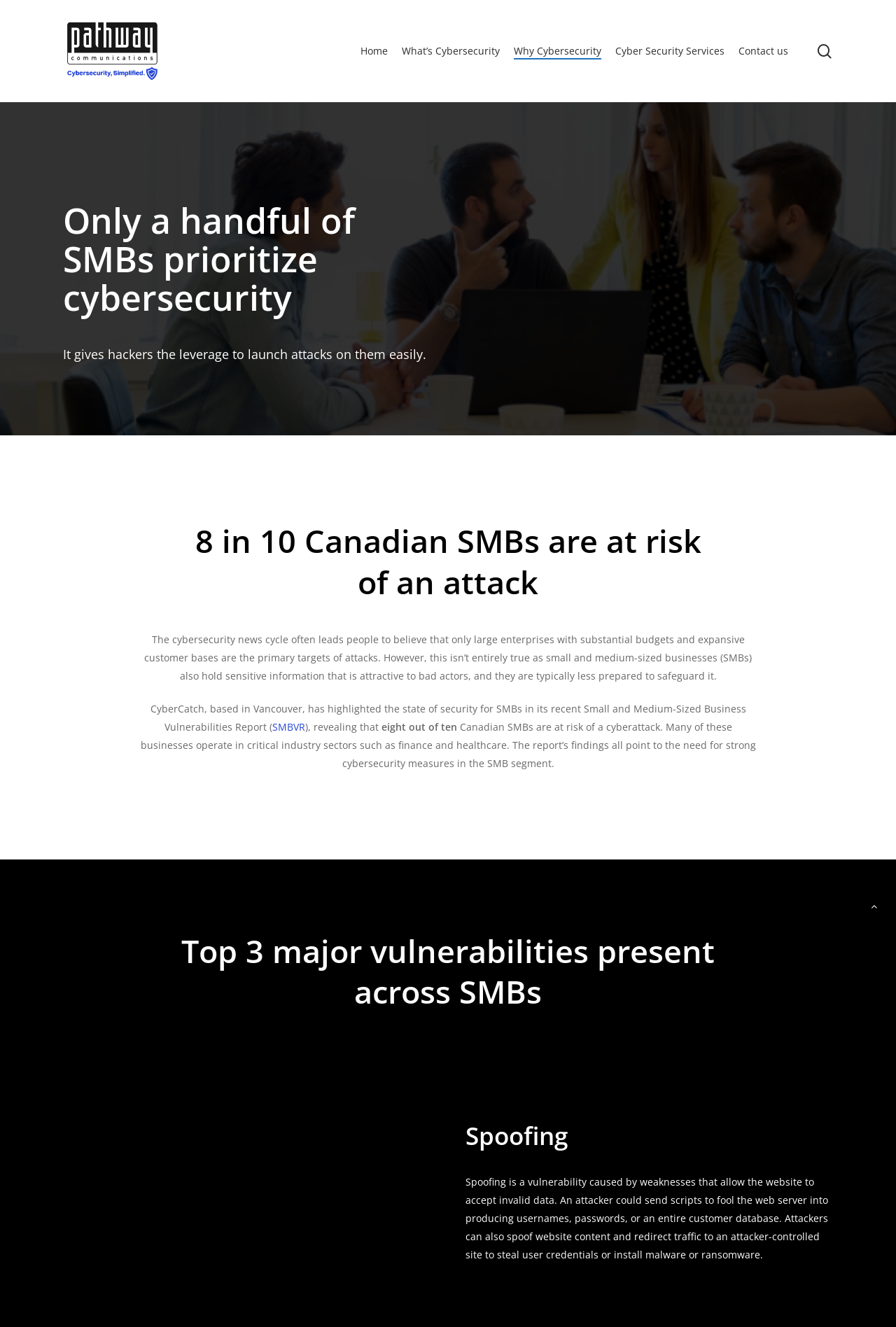What percentage of Canadian SMBs are at risk of a cyberattack?
Based on the image, give a concise answer in the form of a single word or short phrase.

8 out of 10